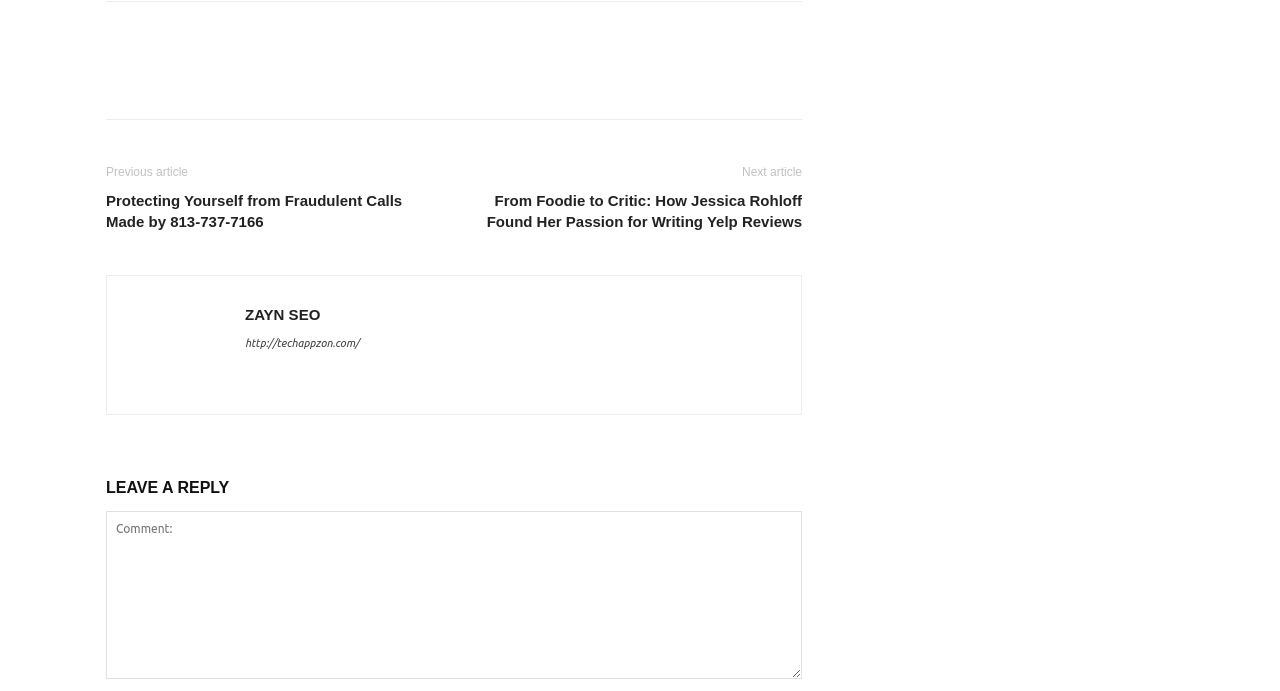How many social media links are there?
Please answer the question with as much detail as possible using the screenshot.

I counted the number of social media links by looking at the links with OCR text '', '', '', '', and '' which are commonly used icons for social media platforms.